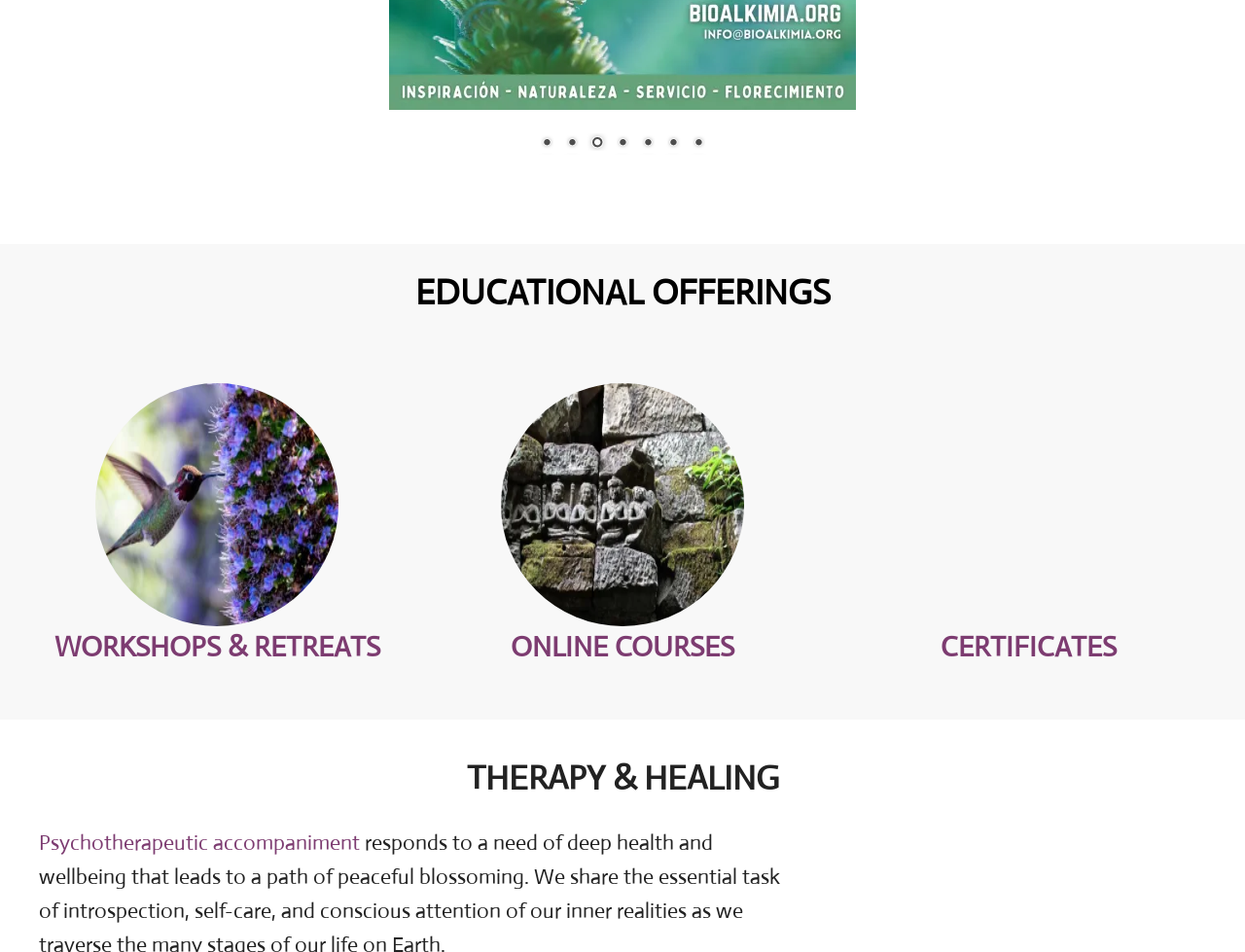Determine the coordinates of the bounding box for the clickable area needed to execute this instruction: "view September 2015".

None